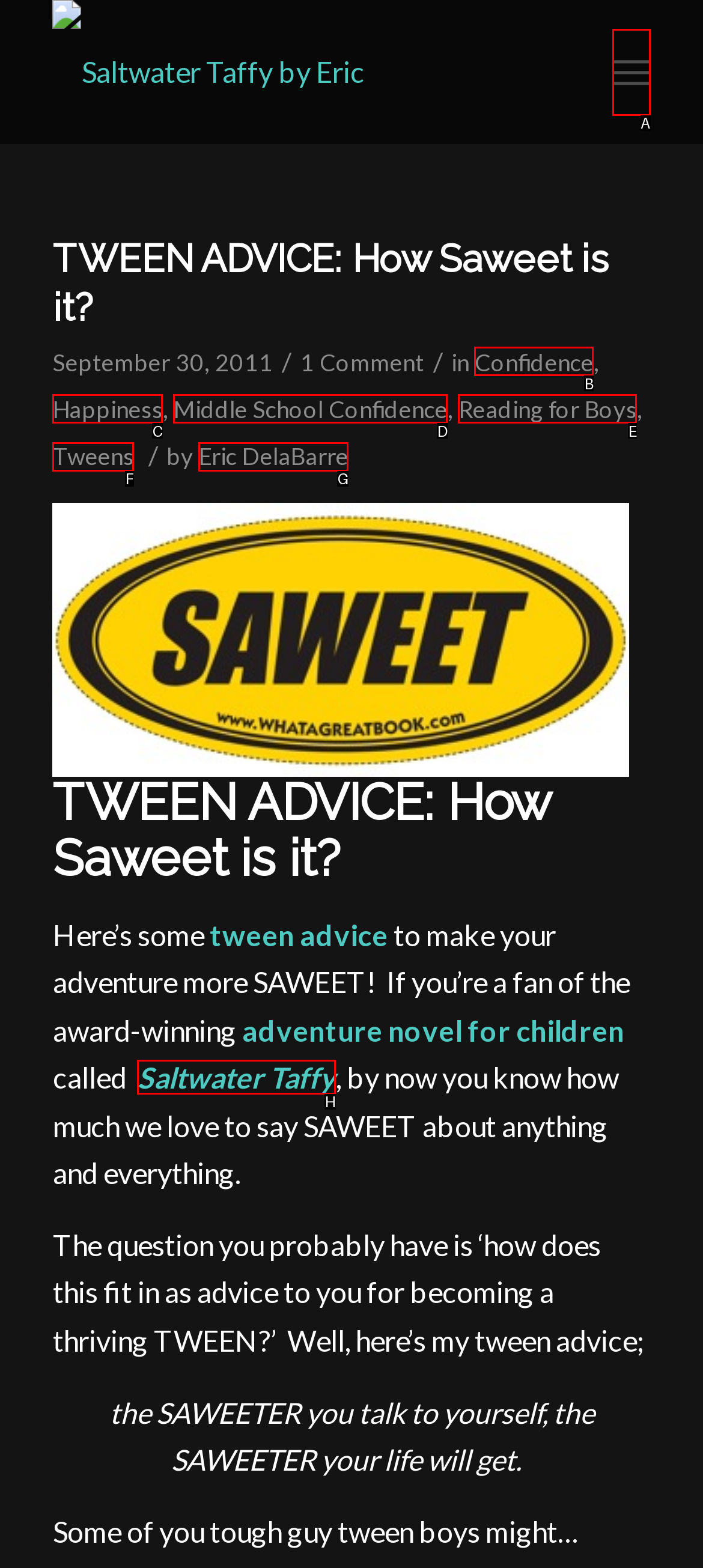Which HTML element fits the description: Saltwater Taffy? Respond with the letter of the appropriate option directly.

H